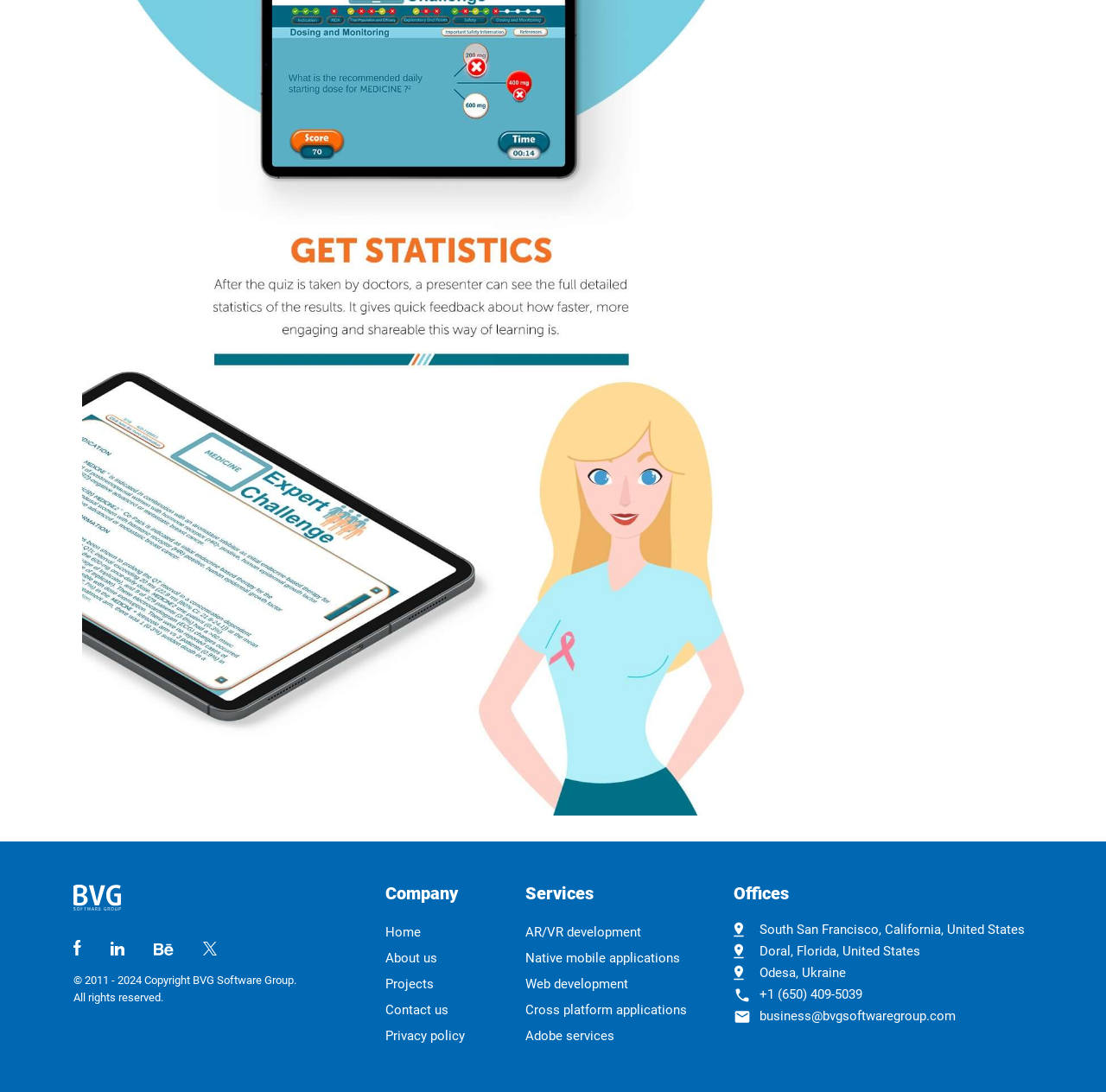Identify the bounding box coordinates for the UI element mentioned here: "business@bvgsoftwaregroup.com". Provide the coordinates as four float values between 0 and 1, i.e., [left, top, right, bottom].

[0.687, 0.923, 0.864, 0.938]